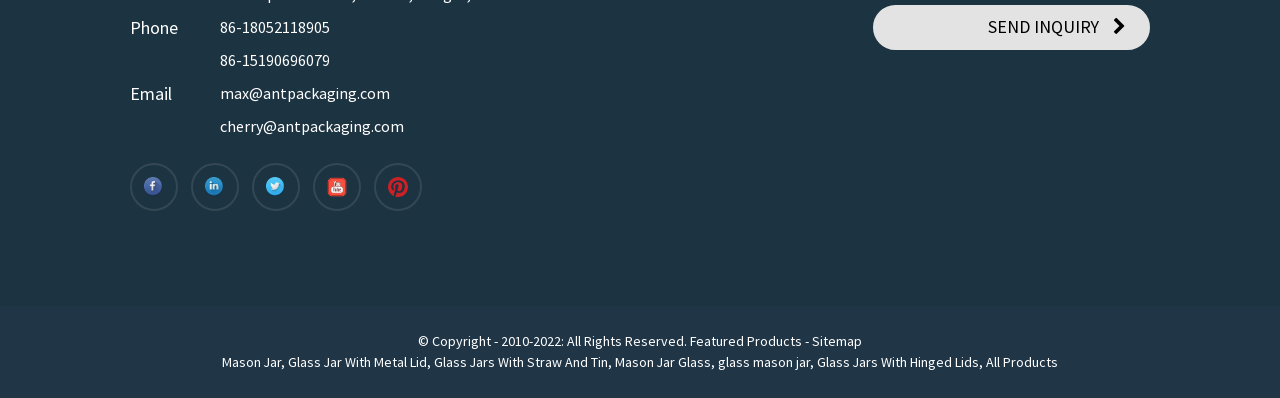Determine the bounding box coordinates of the clickable region to carry out the instruction: "Click the SEND INQUIRY button".

[0.682, 0.012, 0.898, 0.124]